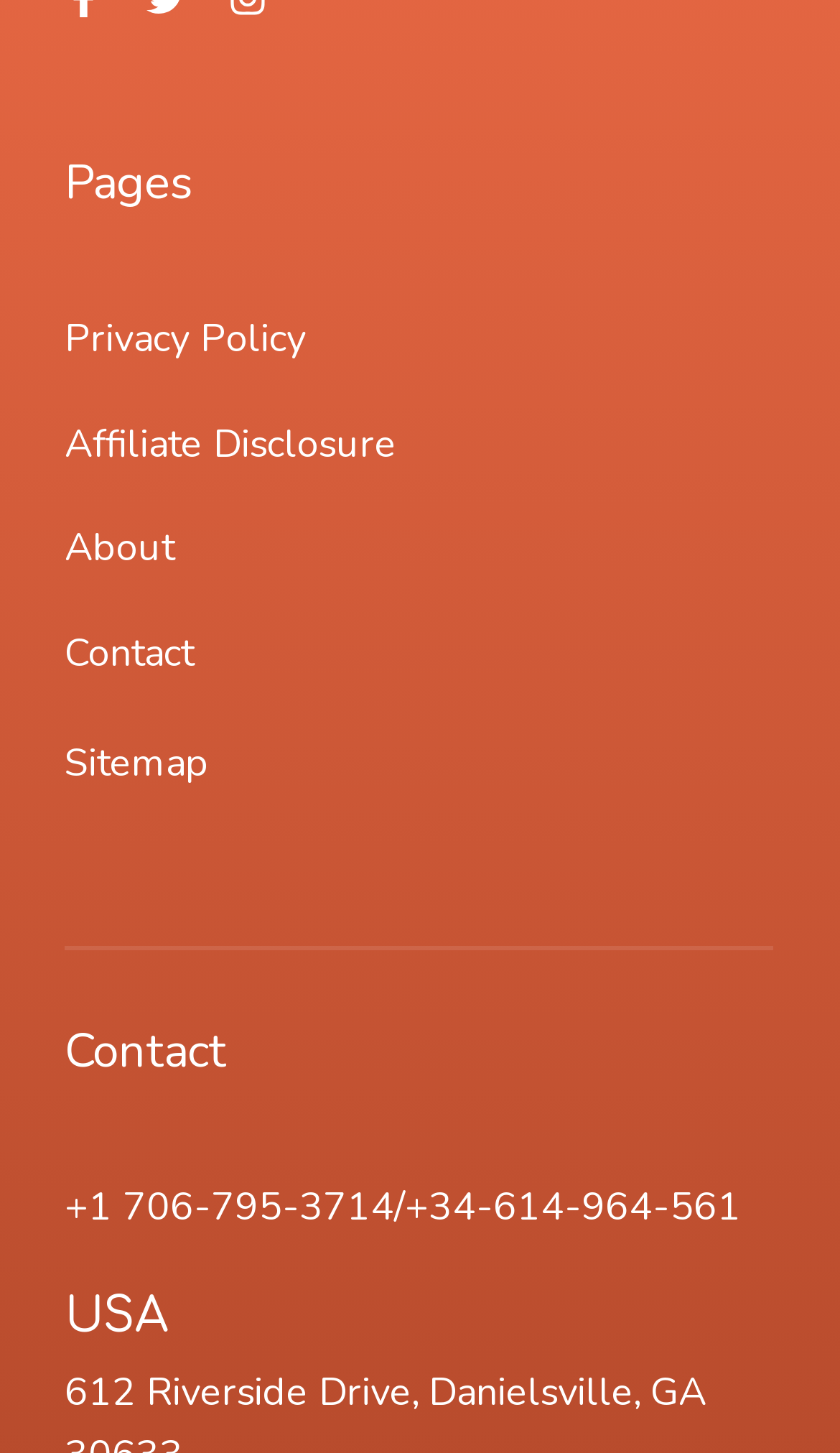How many countries are mentioned on the webpage?
Refer to the image and provide a one-word or short phrase answer.

1